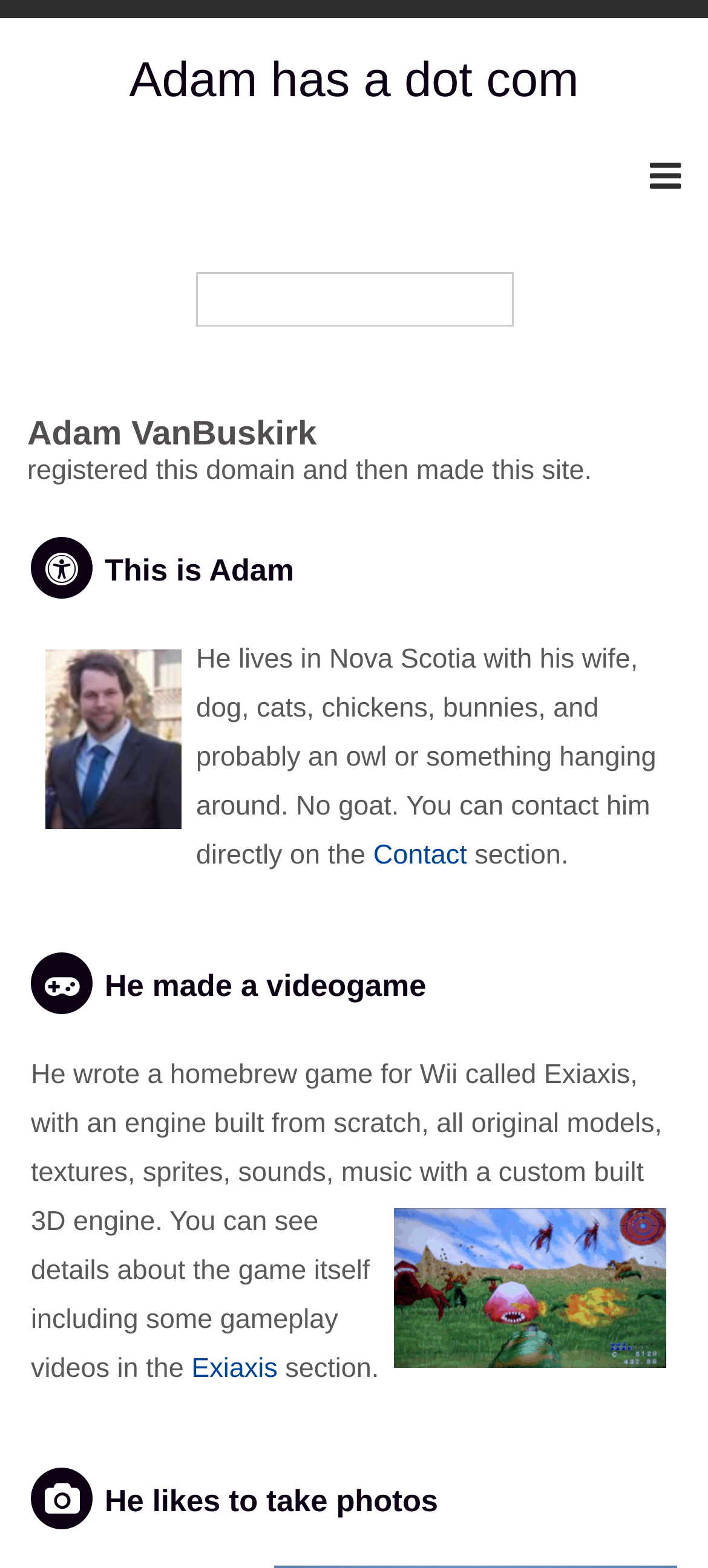Respond with a single word or short phrase to the following question: 
What is the name of Adam's wife?

Not mentioned